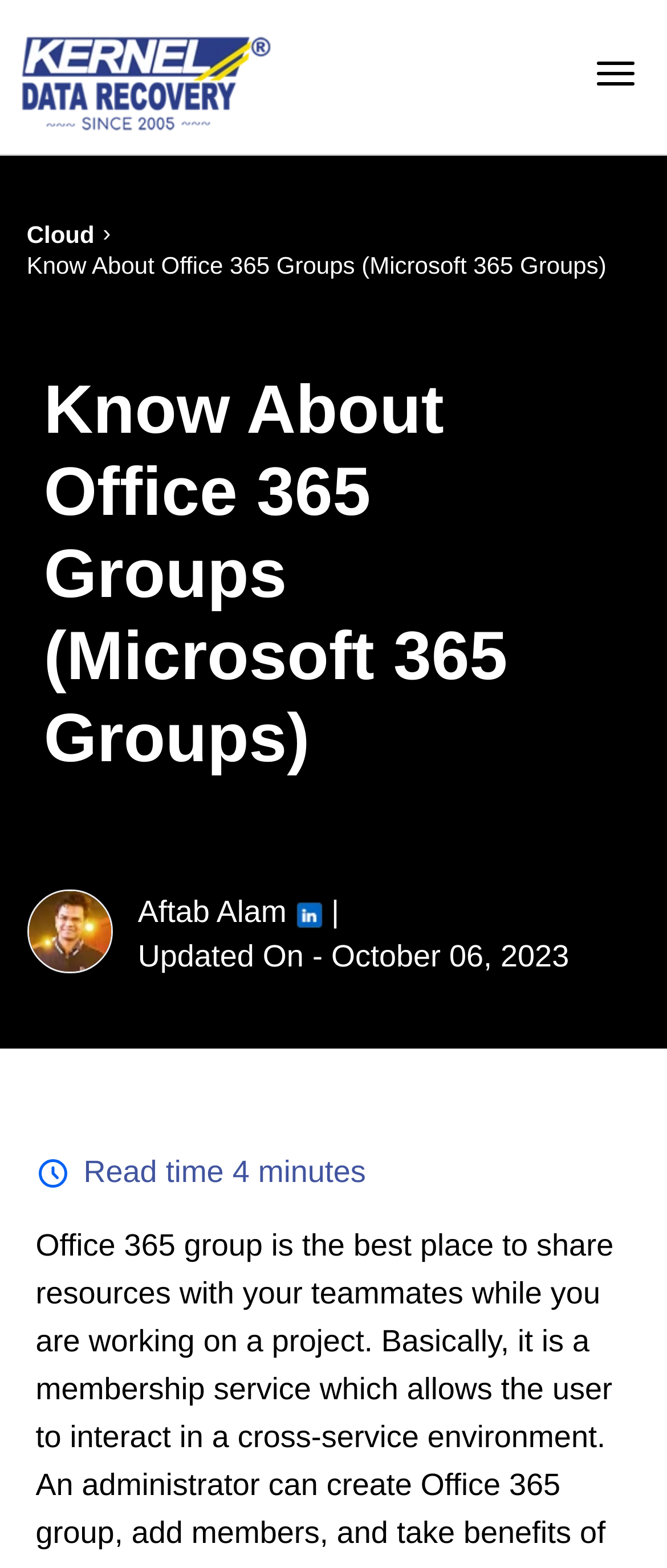What is the social media platform linked to the author?
Please ensure your answer to the question is detailed and covers all necessary aspects.

The social media platform can be found by looking at the link with the text 'LinkedIn Profile' which is located next to the author's name and image, and it has an image of the LinkedIn logo.